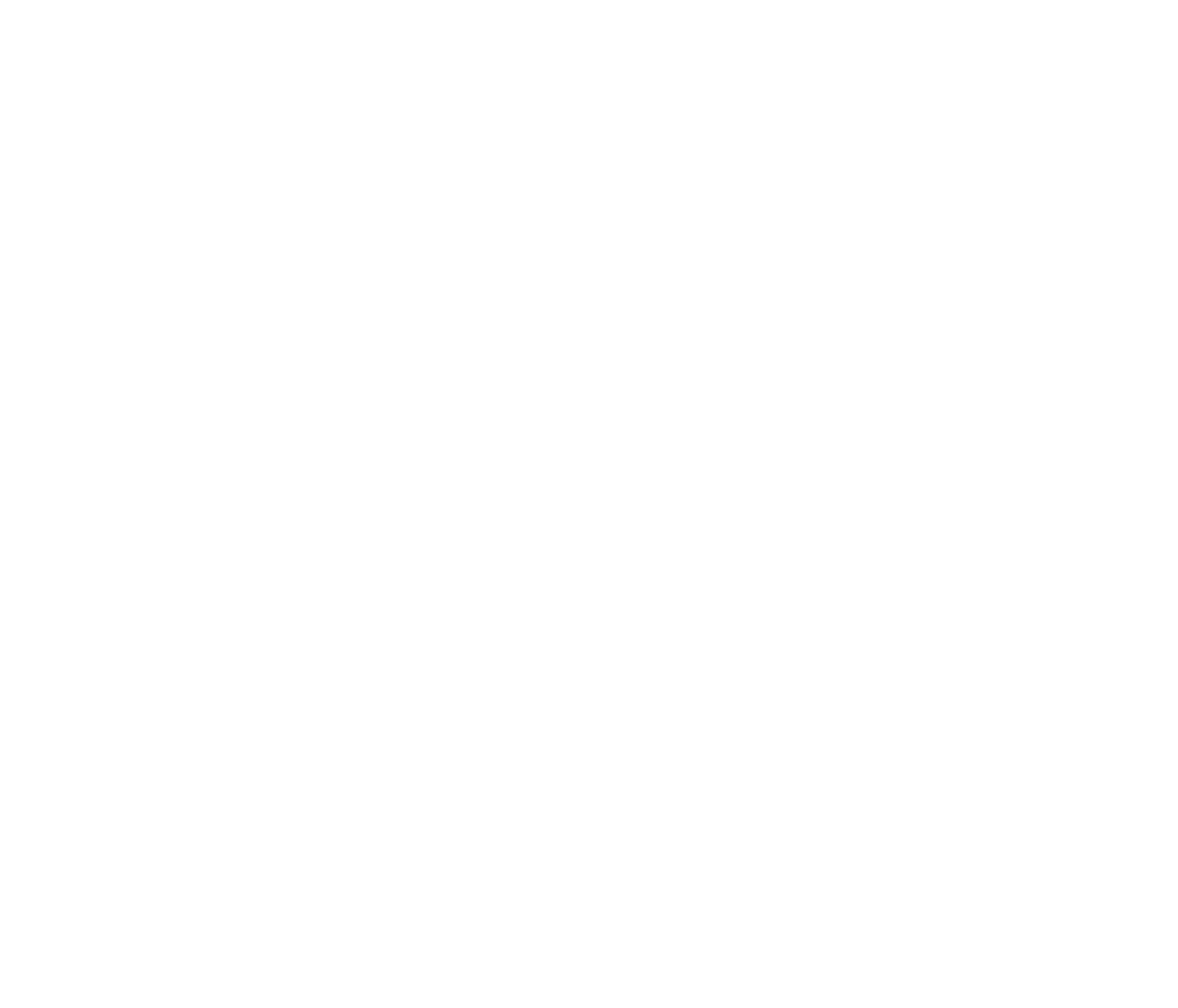Determine the bounding box coordinates of the region to click in order to accomplish the following instruction: "Report a Side Effect". Provide the coordinates as four float numbers between 0 and 1, specifically [left, top, right, bottom].

[0.334, 0.744, 0.445, 0.77]